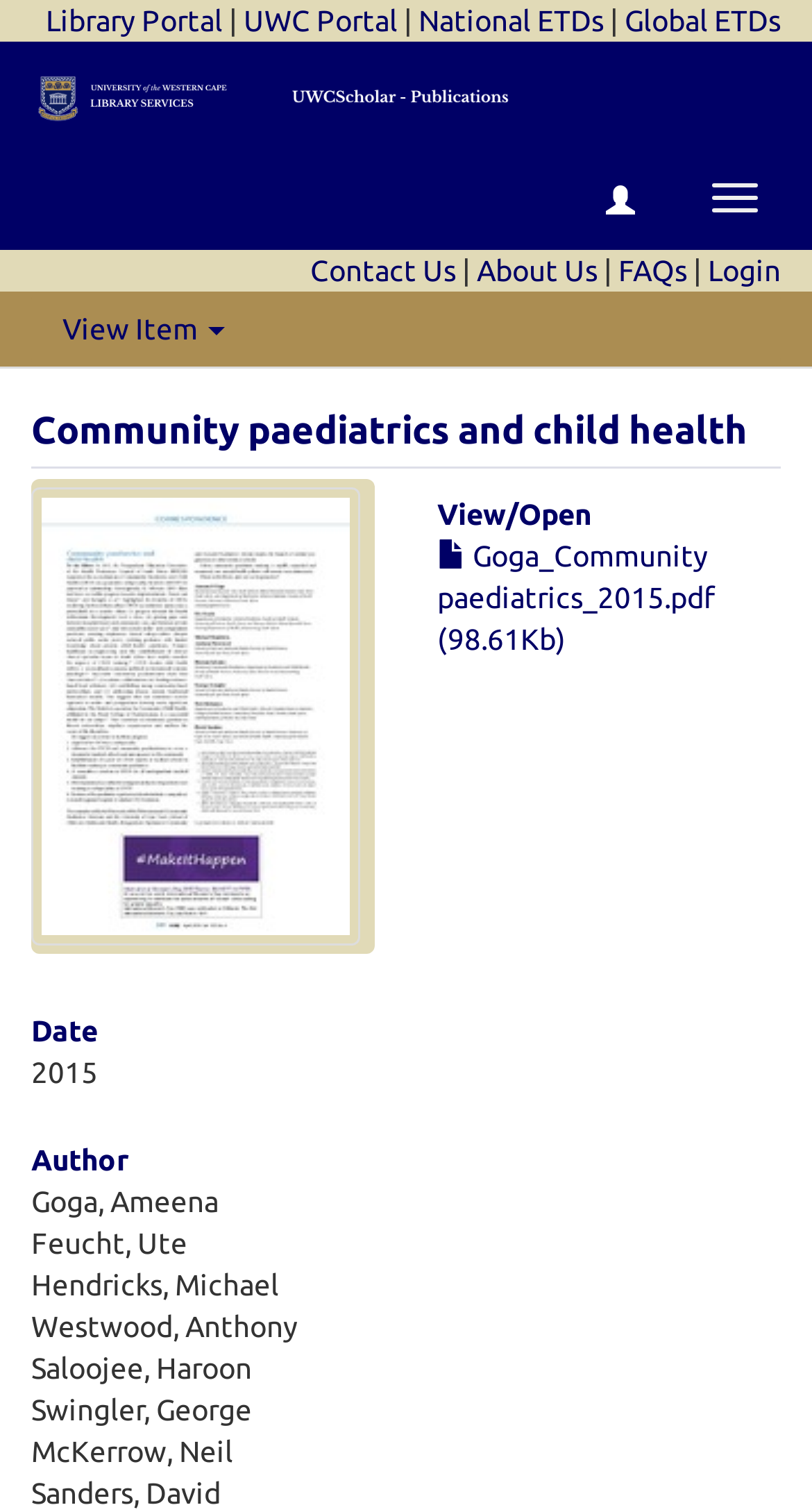Please determine the bounding box coordinates of the element's region to click in order to carry out the following instruction: "Toggle navigation". The coordinates should be four float numbers between 0 and 1, i.e., [left, top, right, bottom].

[0.849, 0.107, 0.962, 0.154]